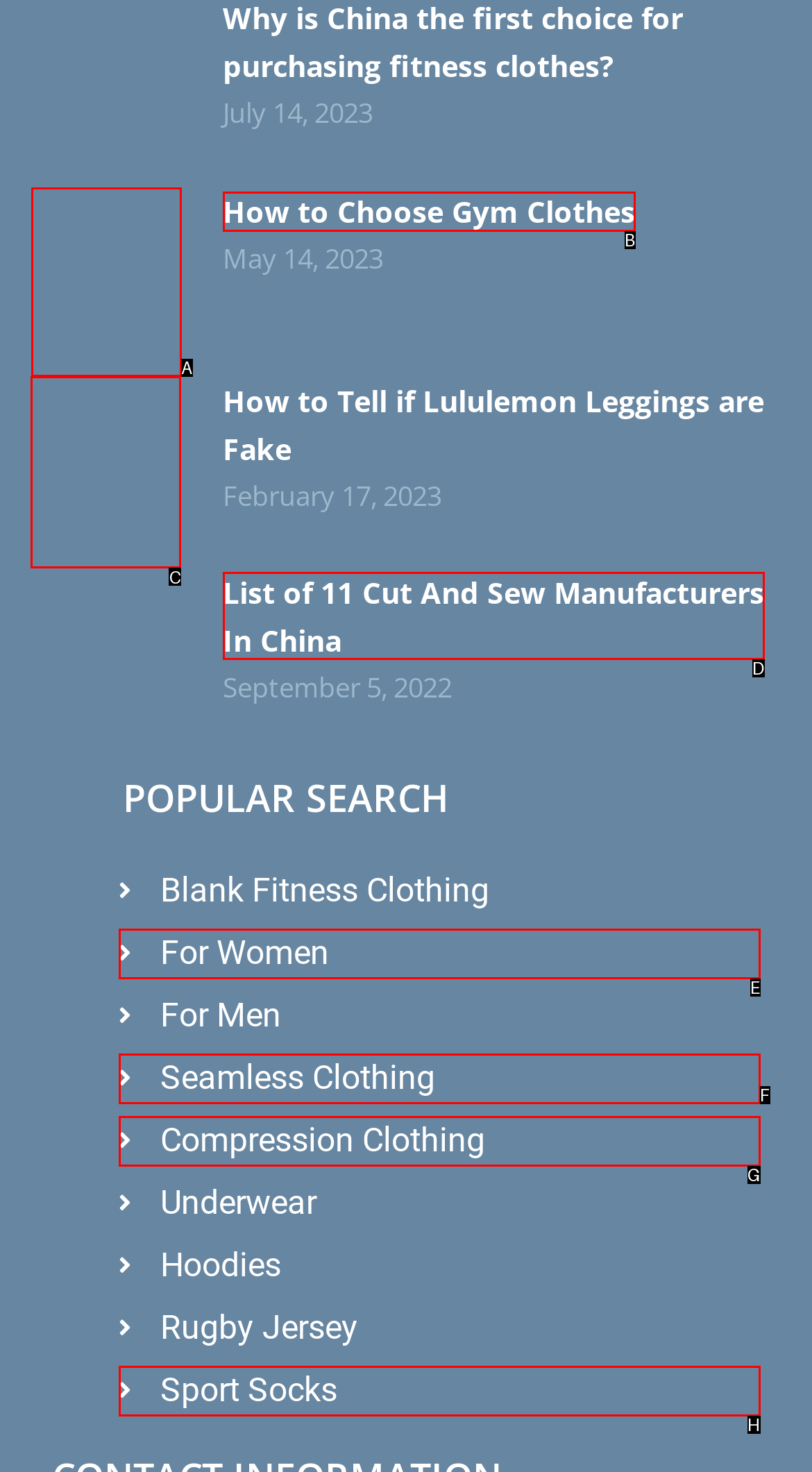Identify the HTML element to click to execute this task: Learn how to tell if Lululemon leggings are fake Respond with the letter corresponding to the proper option.

C